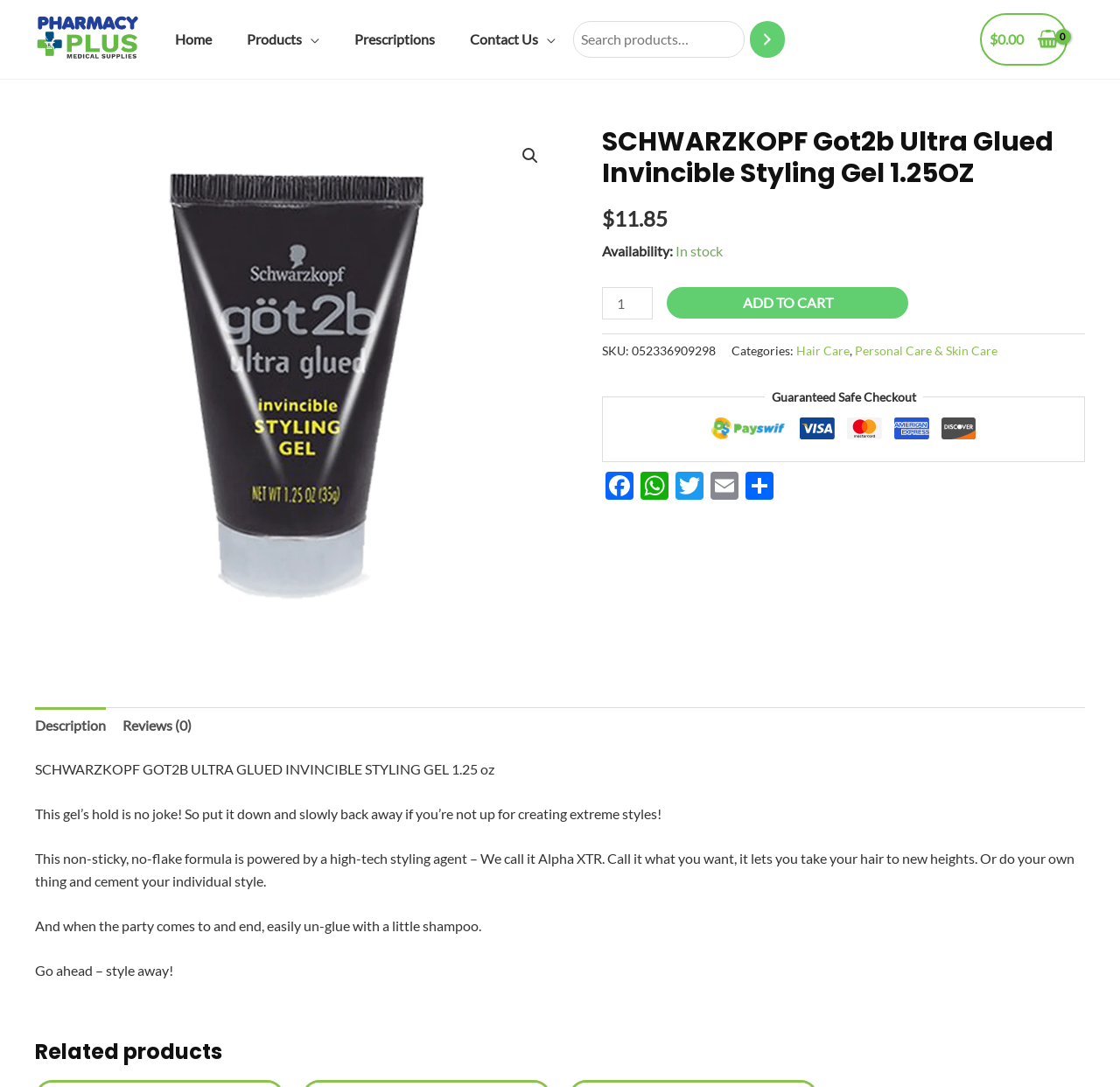Bounding box coordinates should be in the format (top-left x, top-left y, bottom-right x, bottom-right y) and all values should be floating point numbers between 0 and 1. Determine the bounding box coordinate for the UI element described as: Add to cart

[0.595, 0.264, 0.811, 0.293]